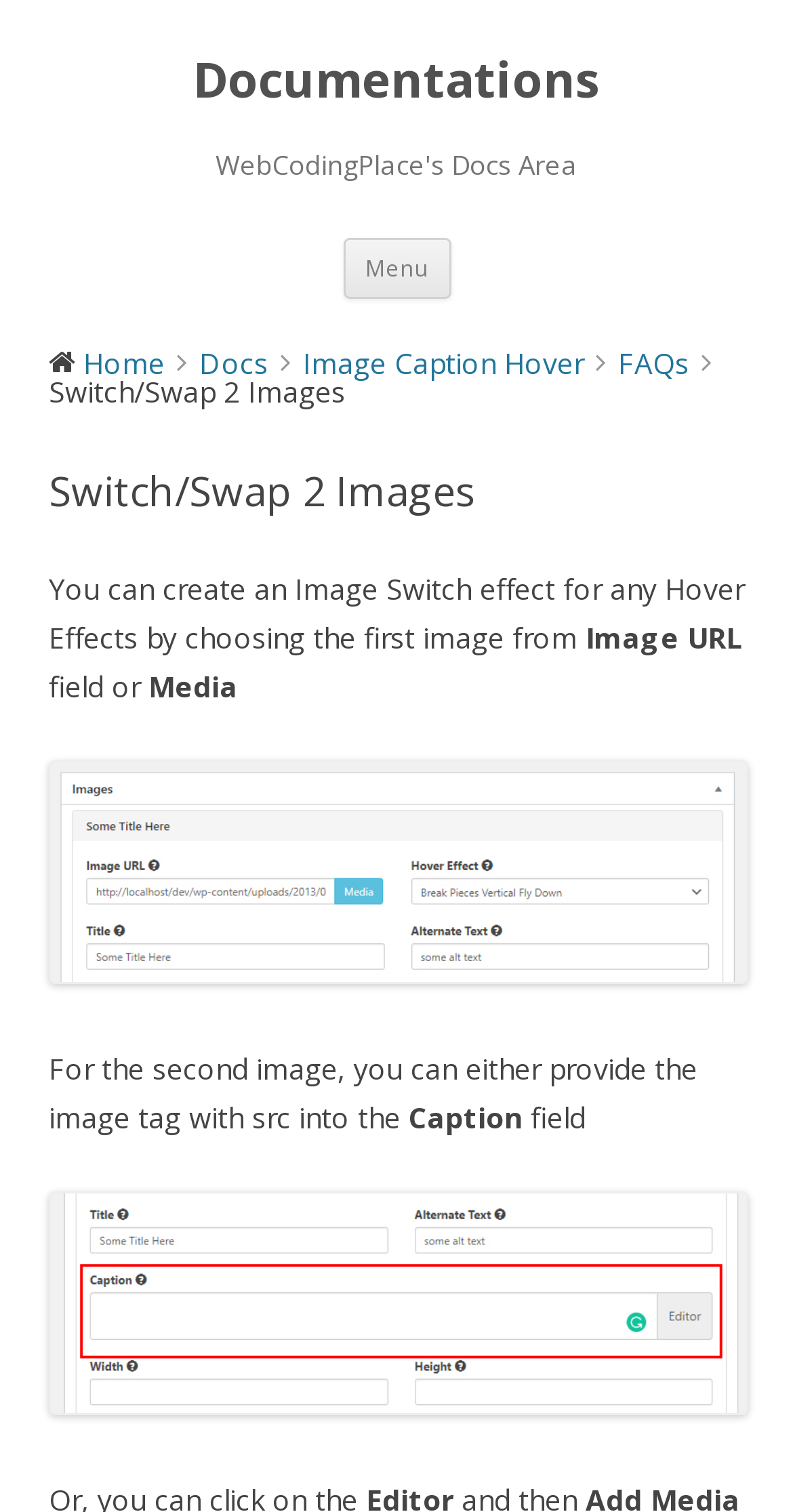Answer briefly with one word or phrase:
What is the purpose of this webpage?

Switch/Swap 2 Images